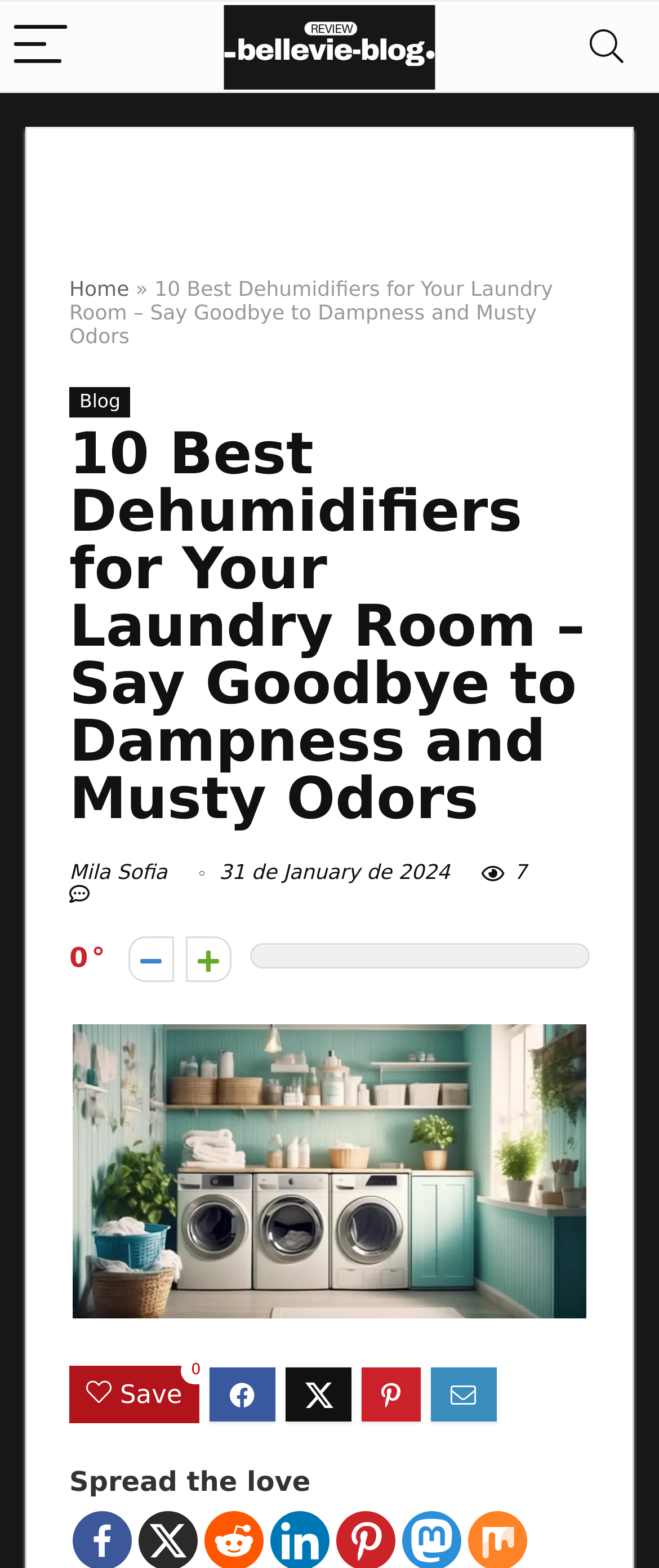Please identify the bounding box coordinates of the clickable area that will fulfill the following instruction: "Share the post". The coordinates should be in the format of four float numbers between 0 and 1, i.e., [left, top, right, bottom].

[0.105, 0.935, 0.471, 0.955]